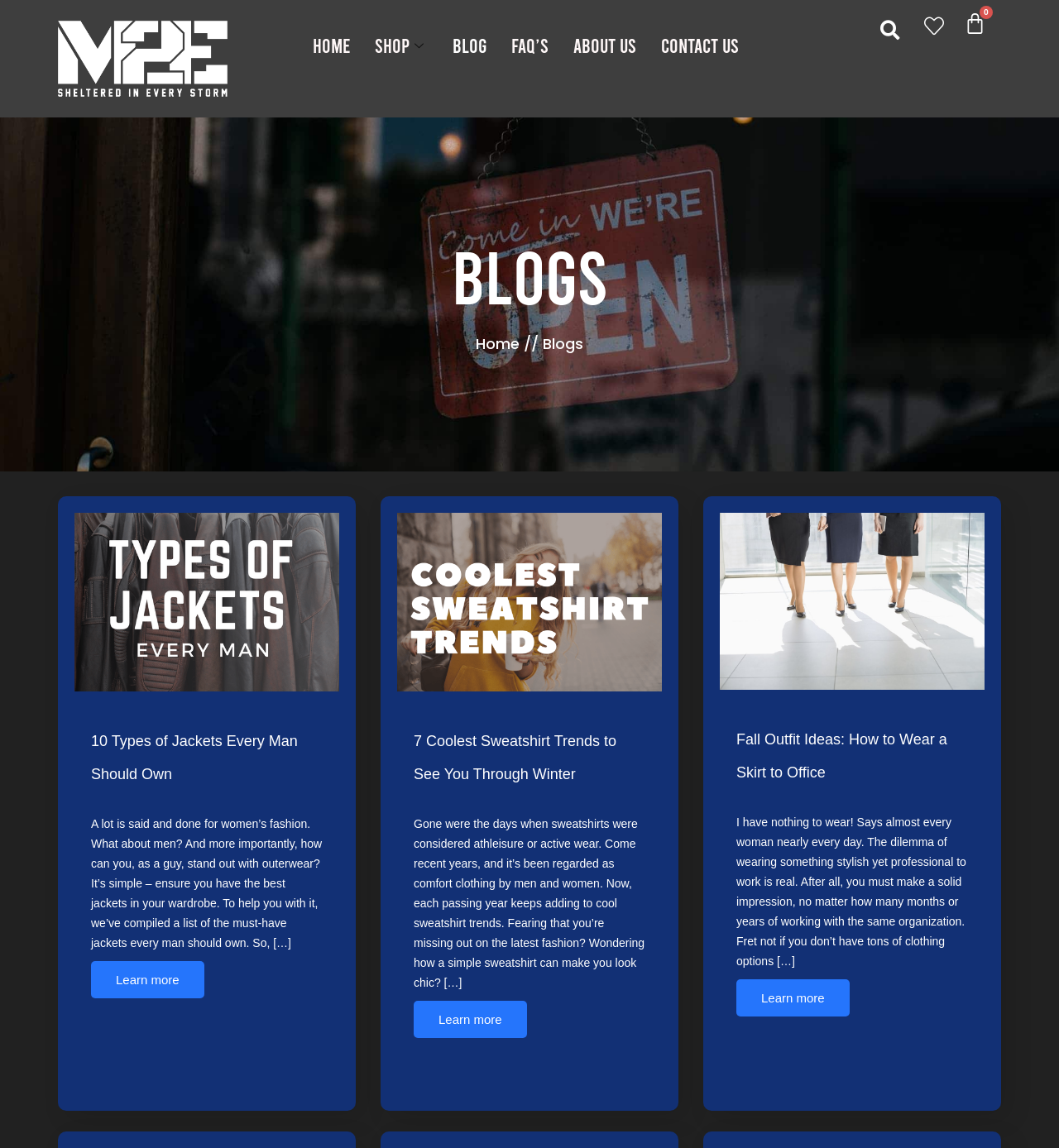Please identify the bounding box coordinates of the element that needs to be clicked to execute the following command: "Read about 10 Types of Jackets Every Man Should Own". Provide the bounding box using four float numbers between 0 and 1, formatted as [left, top, right, bottom].

[0.055, 0.433, 0.336, 0.617]